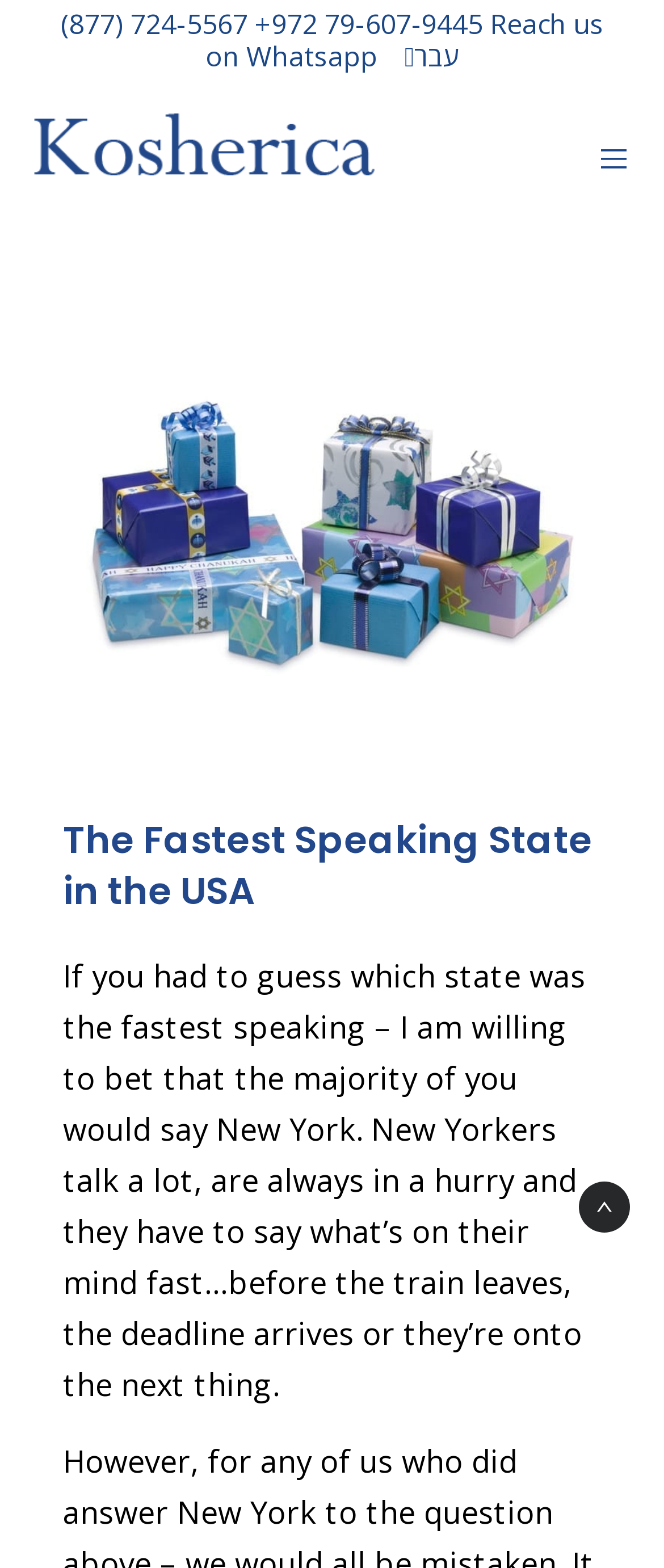Determine the bounding box coordinates of the region that needs to be clicked to achieve the task: "Explore Israeli inventions".

[0.095, 0.226, 0.905, 0.455]